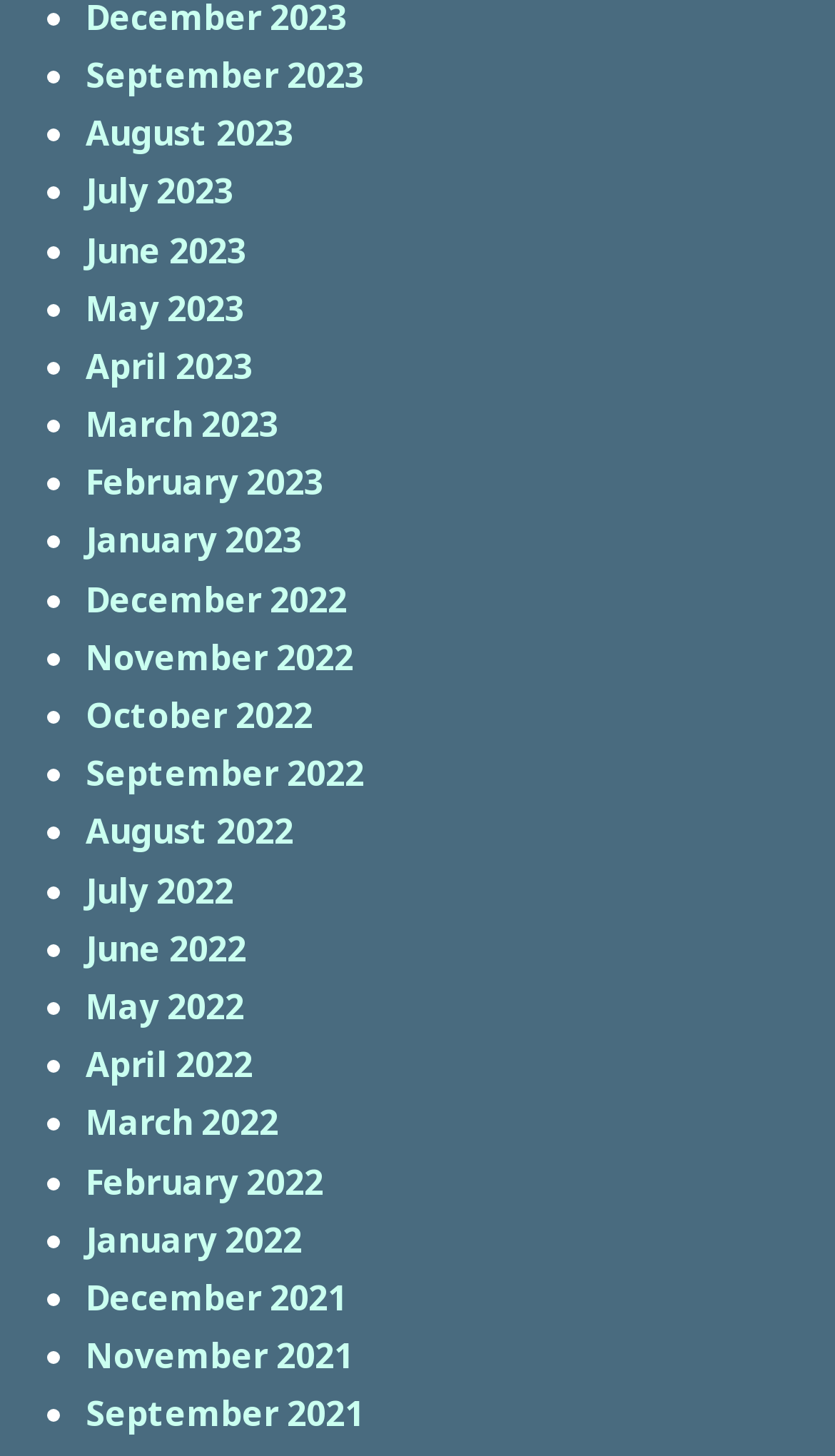Please identify the bounding box coordinates of the region to click in order to complete the given instruction: "View July 2023". The coordinates should be four float numbers between 0 and 1, i.e., [left, top, right, bottom].

[0.103, 0.115, 0.279, 0.148]